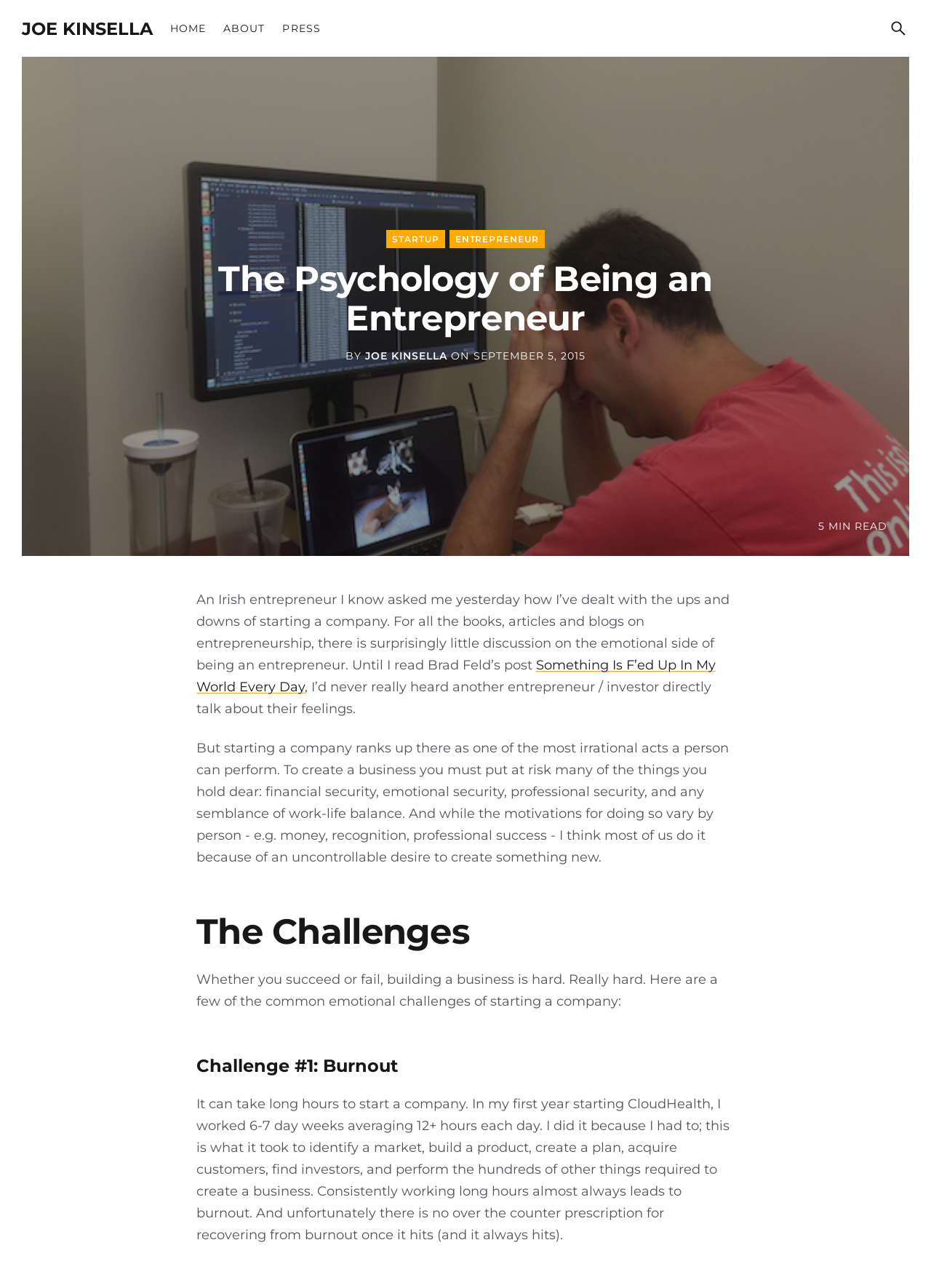Can you find and provide the main heading text of this webpage?

The Psychology of Being an Entrepreneur